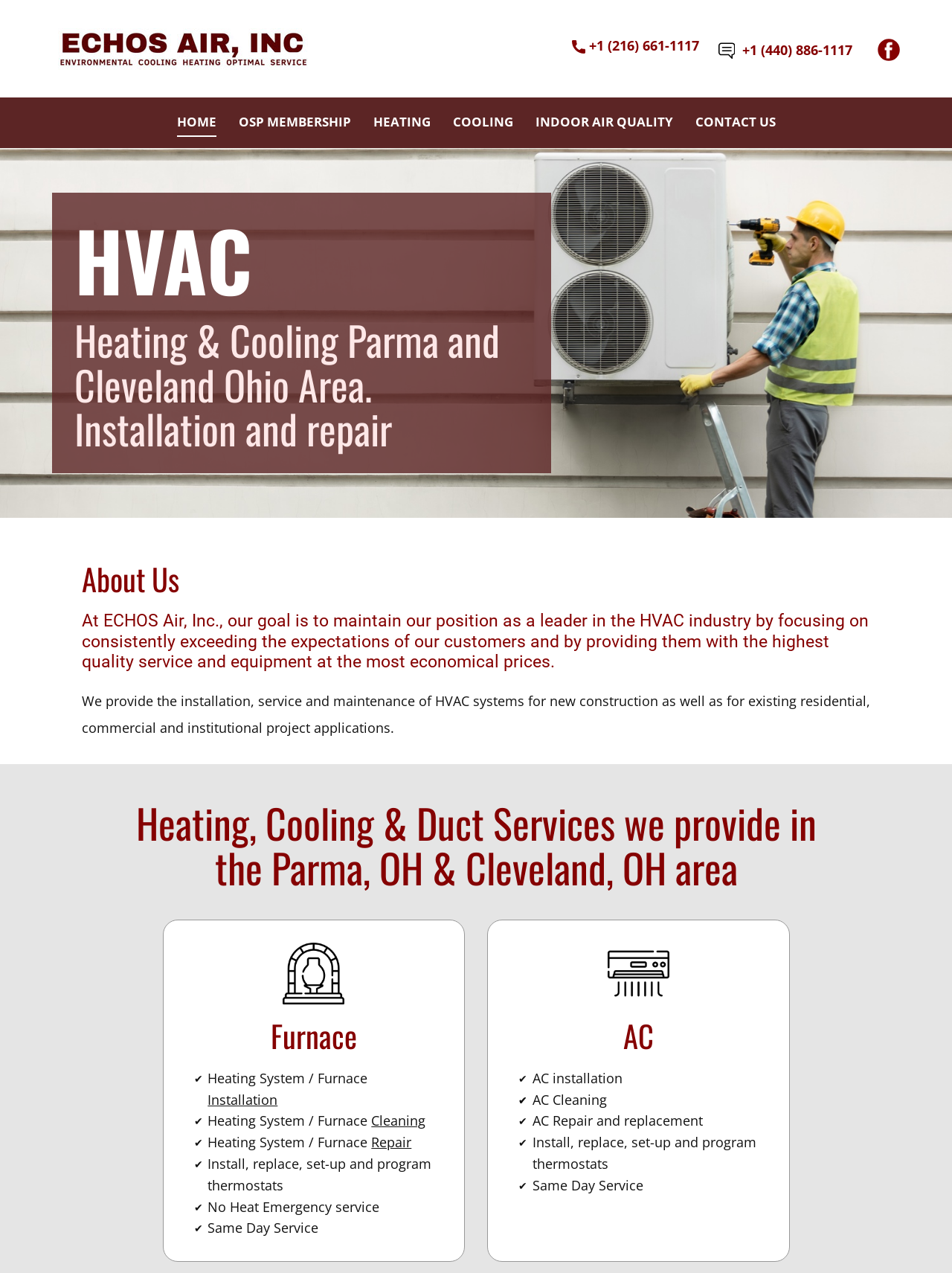Please provide a comprehensive answer to the question based on the screenshot: What services are provided by ECHOS Air, Inc.?

I found the services provided by ECHOS Air, Inc. by looking at the headings on the webpage, which mention 'Heating, Cooling & Duct Services' as the services they provide in the Parma, OH & Cleveland, OH area.